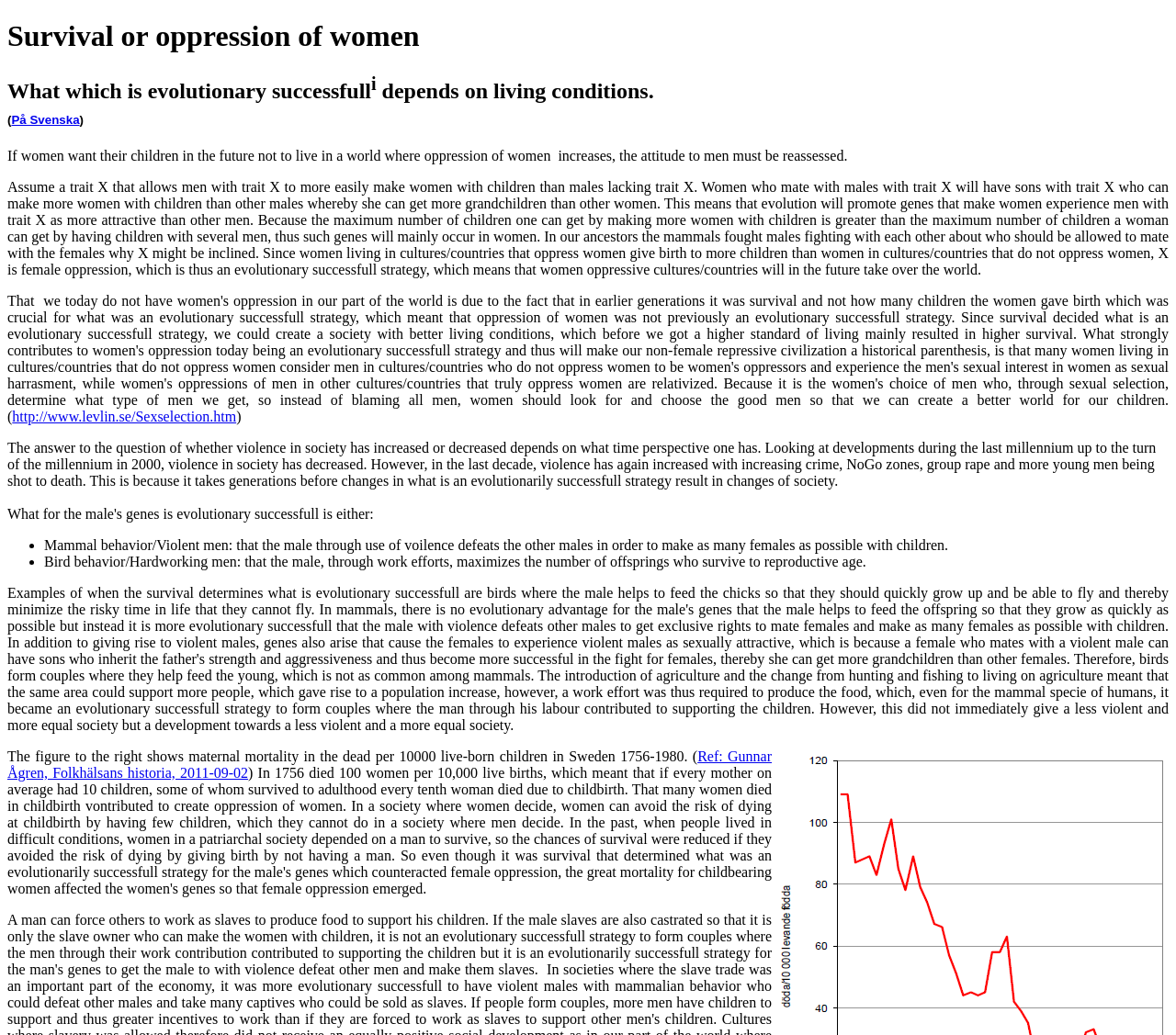Provide a brief response using a word or short phrase to this question:
What is the main topic of the webpage?

Evolutionary stable strategy